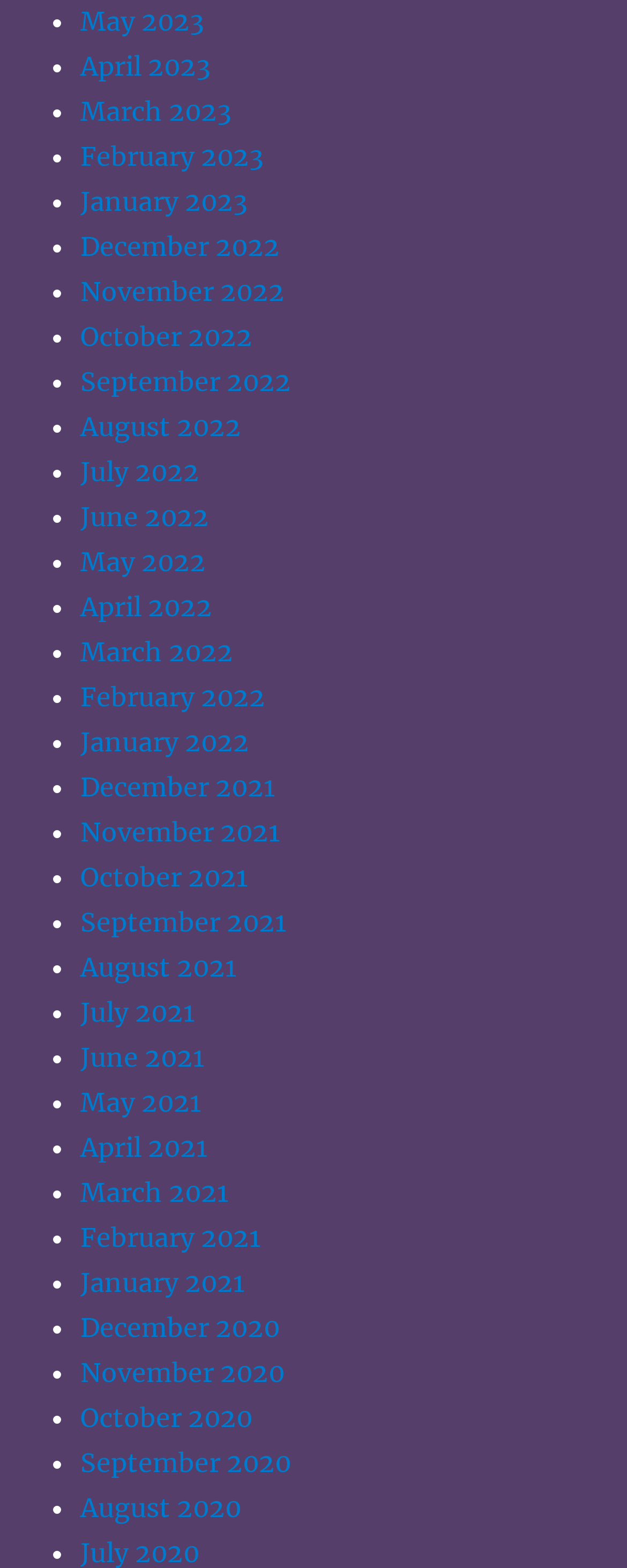How many months are listed in total?
Please give a detailed and elaborate explanation in response to the question.

I counted the number of links on the webpage, each representing a month, and found that there are 24 months listed in total, from May 2023 to August 2020.